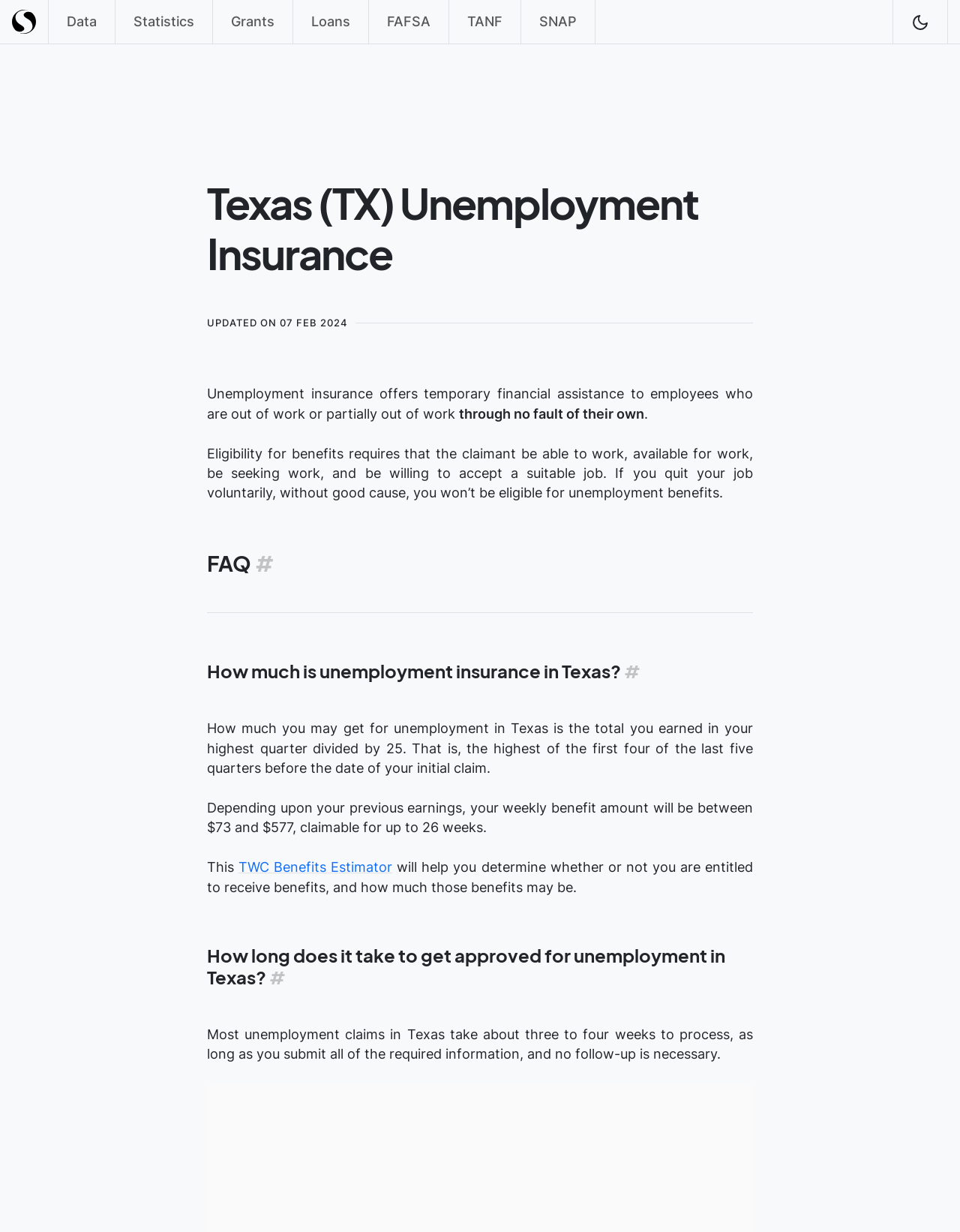Specify the bounding box coordinates of the region I need to click to perform the following instruction: "Learn more about FAFSA". The coordinates must be four float numbers in the range of 0 to 1, i.e., [left, top, right, bottom].

[0.397, 0.005, 0.455, 0.031]